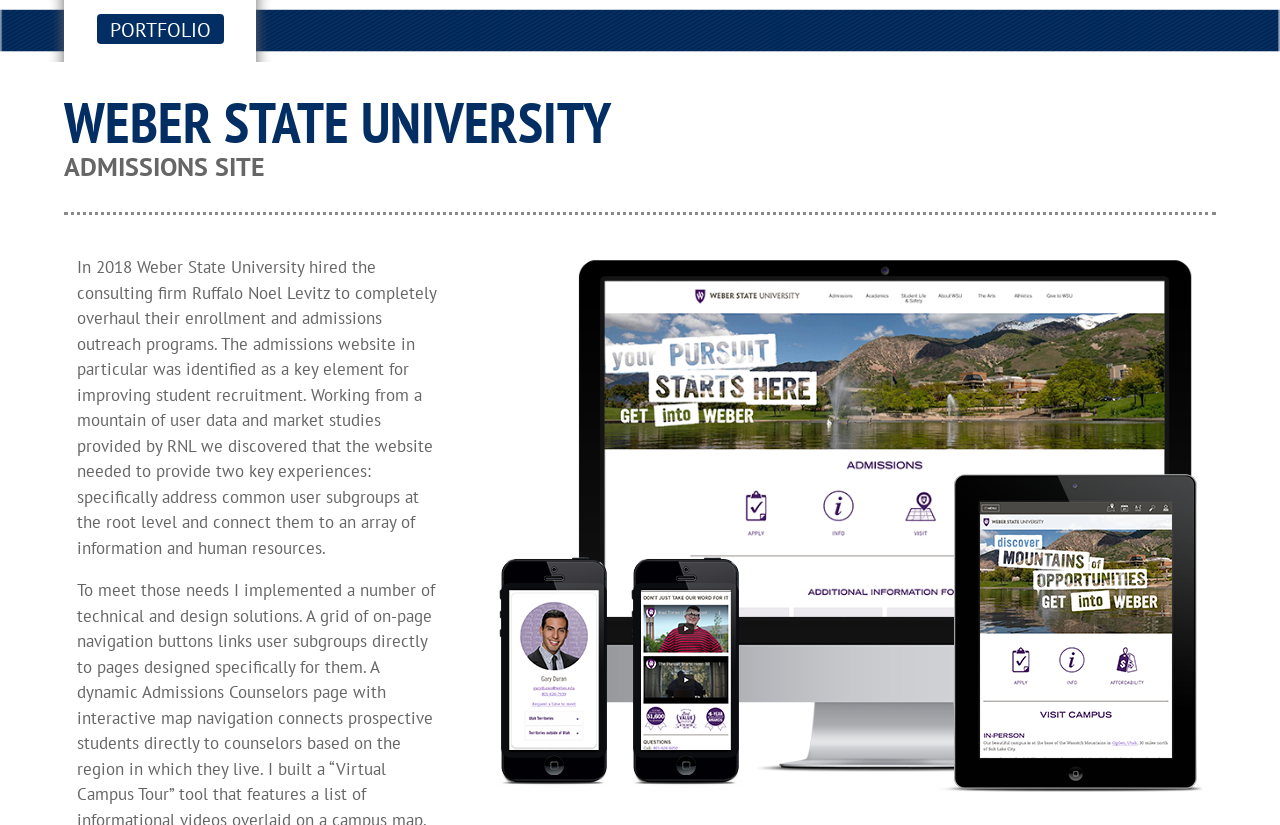Answer the question with a single word or phrase: 
What type of data was used to inform the website redesign?

User data and market studies